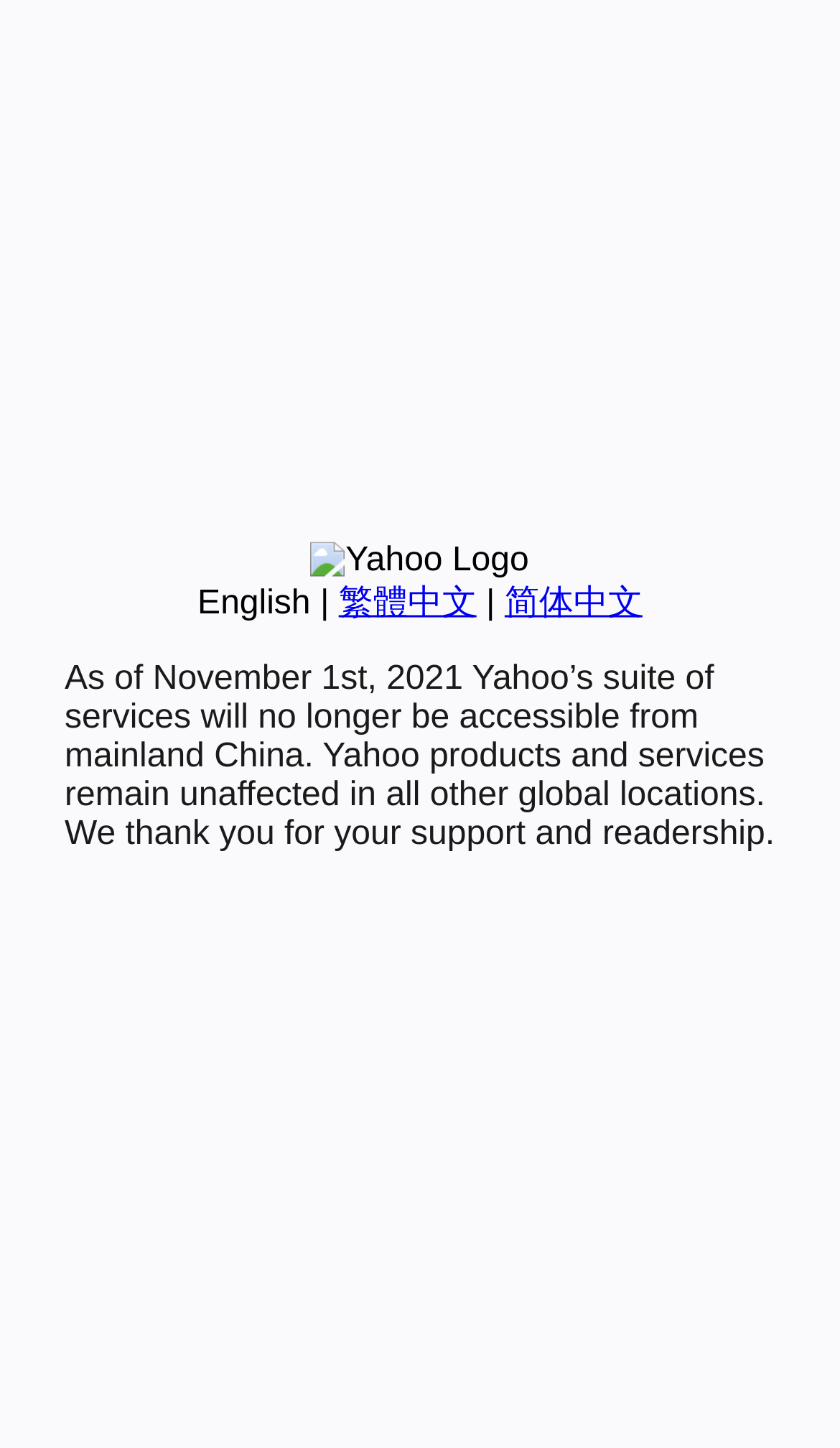Locate the bounding box coordinates for the element described below: "English". The coordinates must be four float values between 0 and 1, formatted as [left, top, right, bottom].

[0.235, 0.404, 0.37, 0.429]